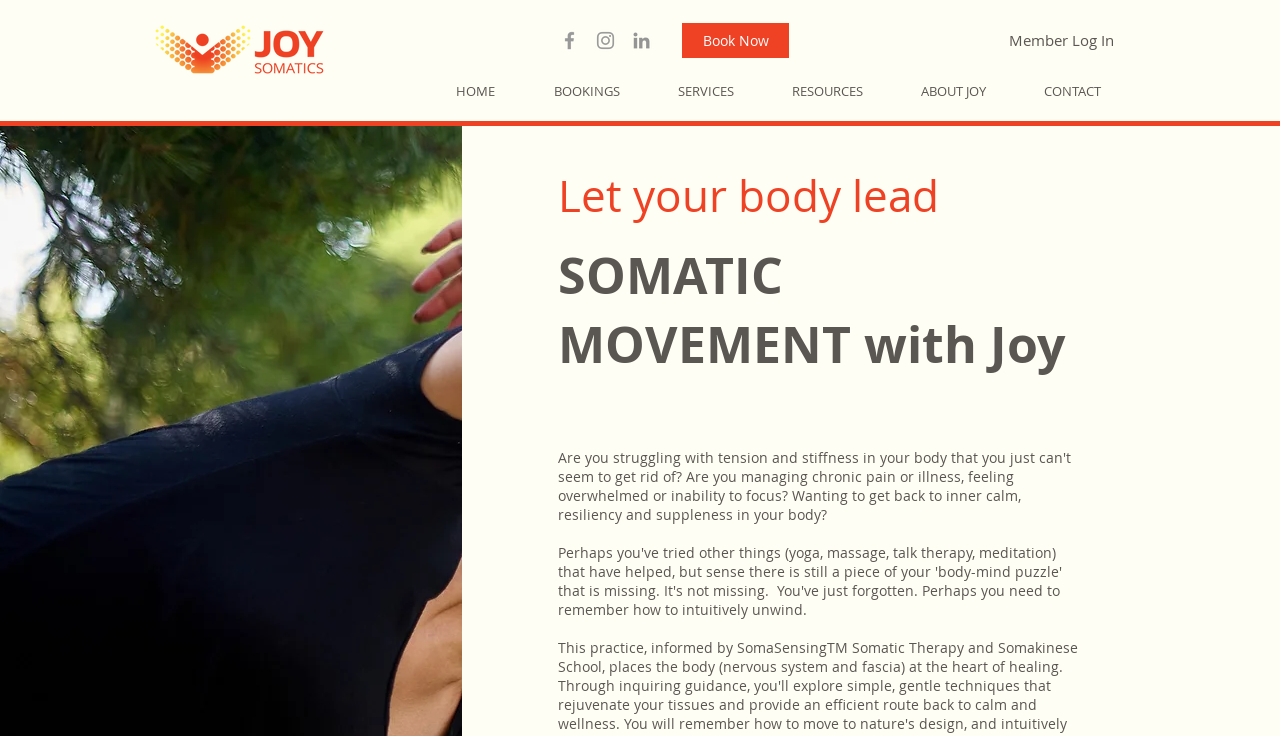Locate the bounding box coordinates of the element to click to perform the following action: 'visit Literacy Alberni Society website'. The coordinates should be given as four float values between 0 and 1, in the form of [left, top, right, bottom].

None